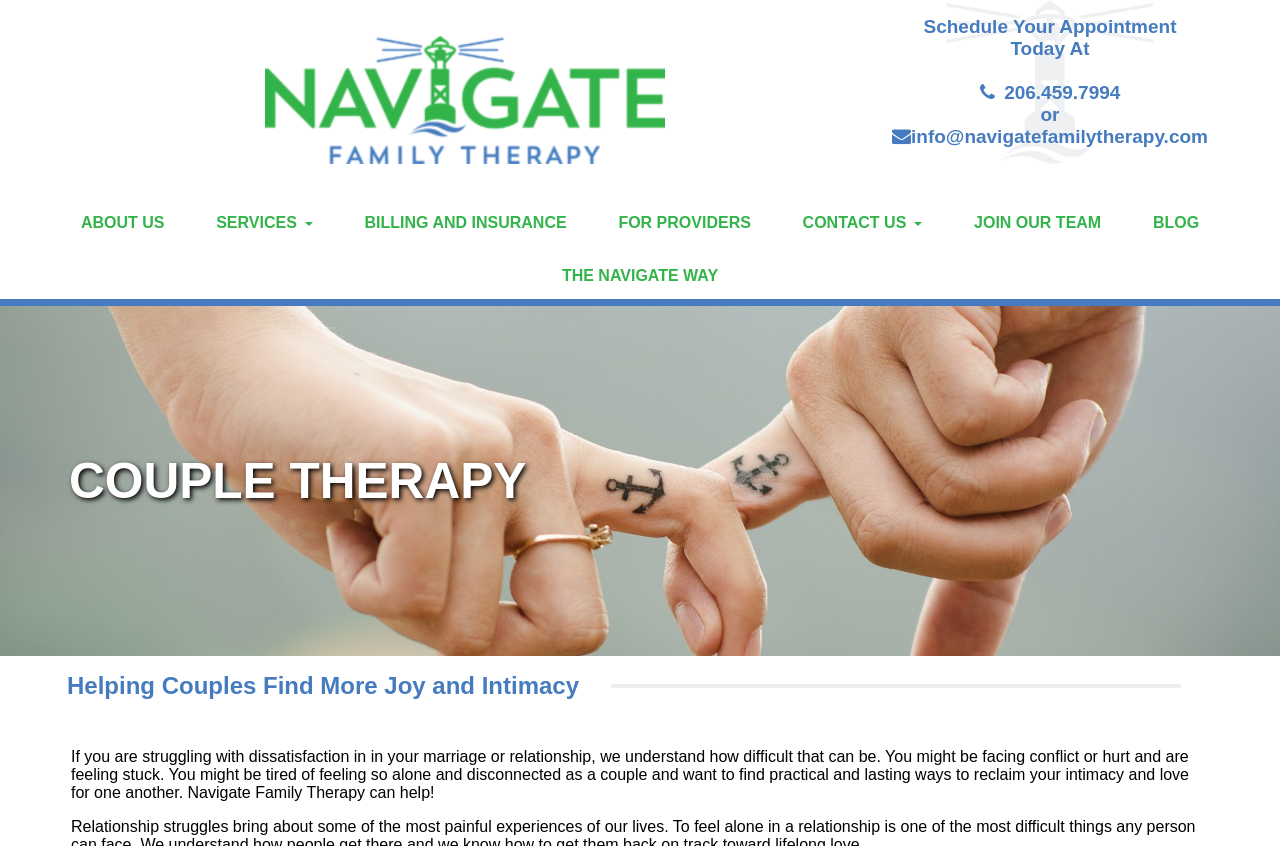Provide the bounding box coordinates of the area you need to click to execute the following instruction: "Schedule an appointment".

[0.721, 0.019, 0.919, 0.044]